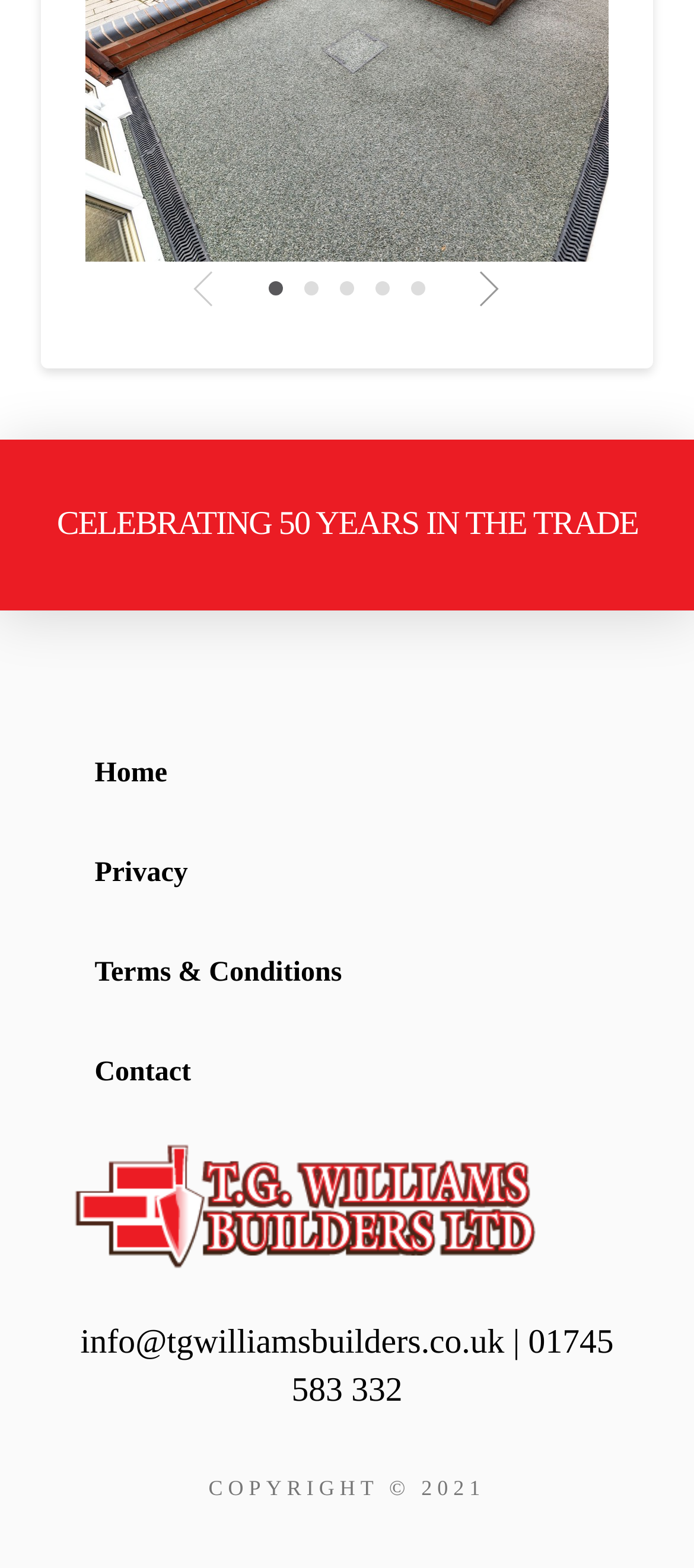What is the company celebrating?
Examine the image and give a concise answer in one word or a short phrase.

50 years in the trade